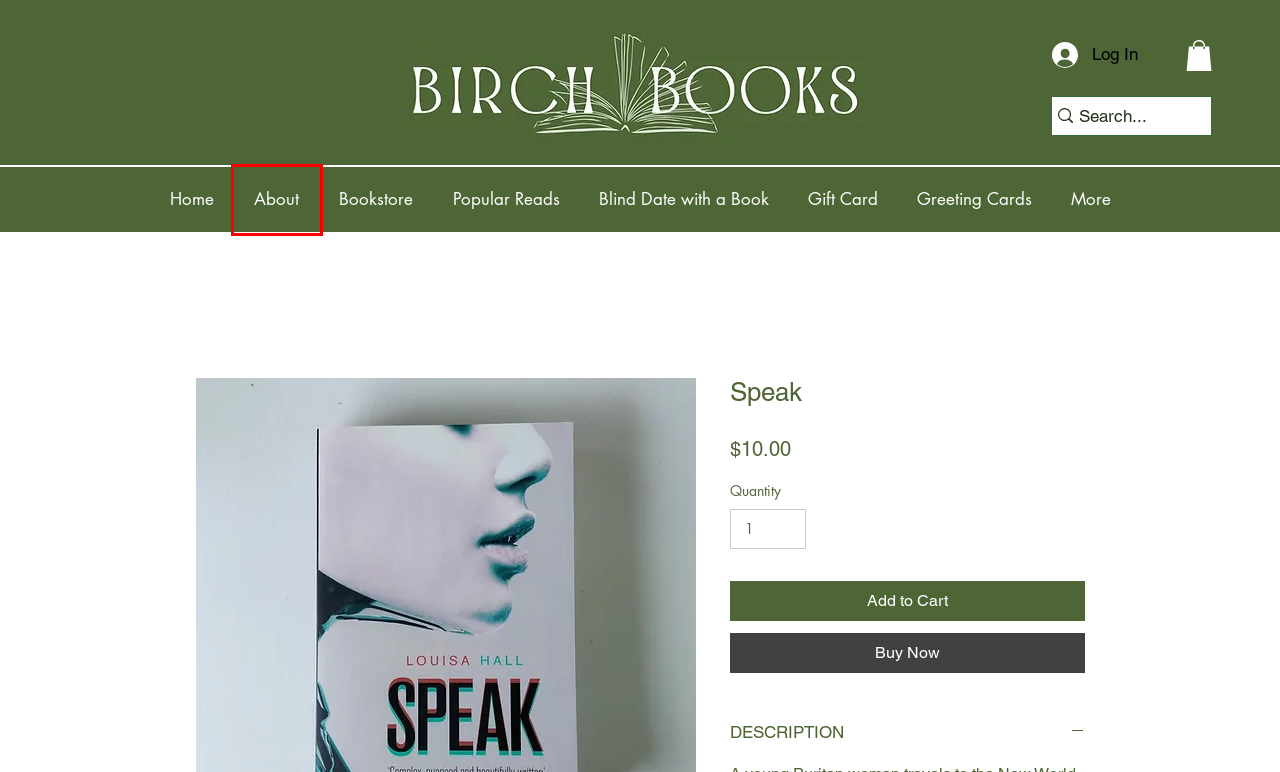You are looking at a screenshot of a webpage with a red bounding box around an element. Determine the best matching webpage description for the new webpage resulting from clicking the element in the red bounding box. Here are the descriptions:
A. Popular Reads | Birch Books | Brisbane
B. Greeting Cards | Birch Books | Brisbane
C. Blind Date with a Book | Birch Books | Brisbane
D. Health & Self Help | Birch Books | Brisbane
E. About | Birch Books | Brisbane
F. Gift Card | Birch Books | Brisbane
G. Children's Fiction | Birch Books | Brisbane
H. True Crime | Birch Books | Brisbane

E